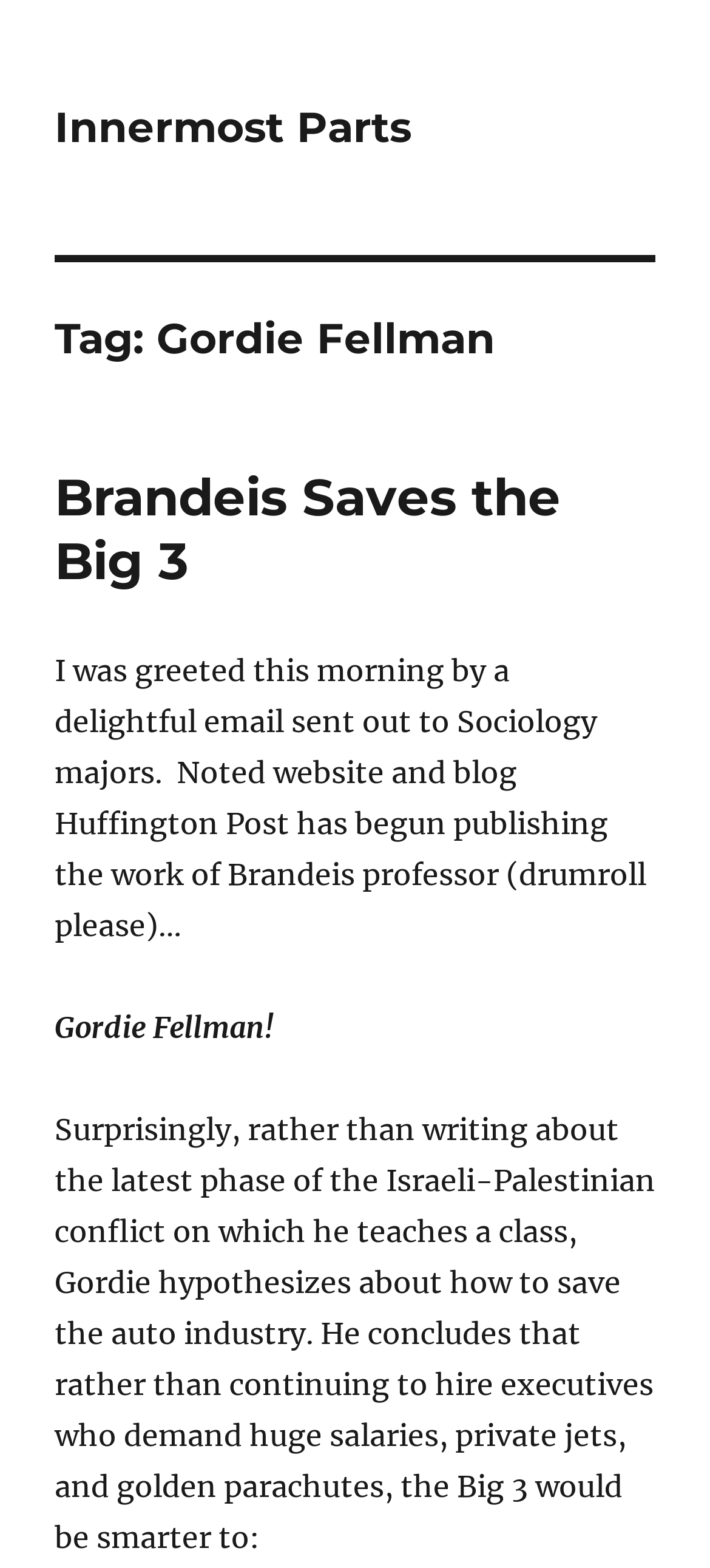Please find the bounding box for the following UI element description. Provide the coordinates in (top-left x, top-left y, bottom-right x, bottom-right y) format, with values between 0 and 1: +351 966 190 837

None